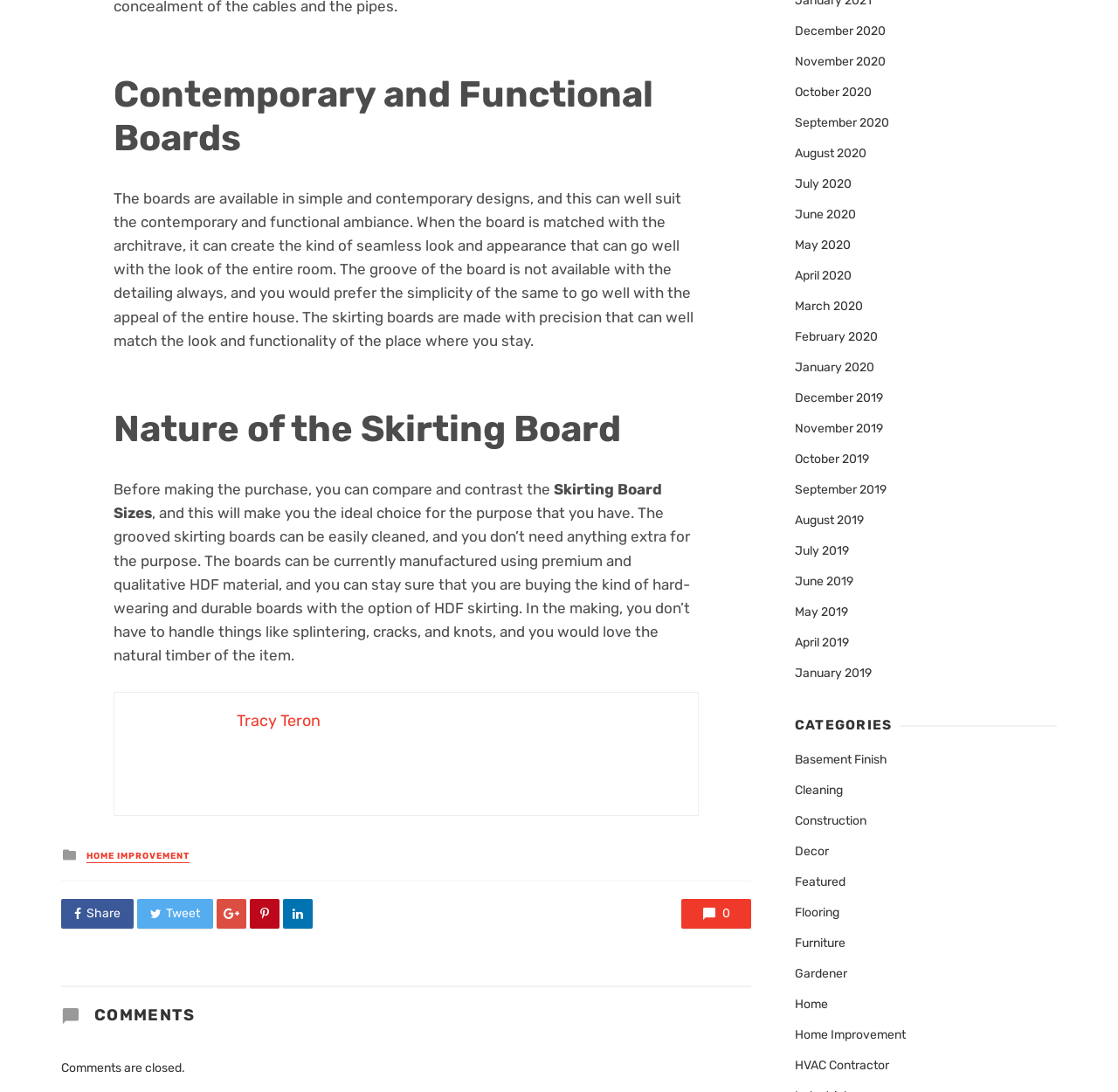What is the purpose of the groove in the skirting board?
Could you please answer the question thoroughly and with as much detail as possible?

The purpose of the groove in the skirting board can be determined by reading the static text that describes the features of the skirting boards. The text mentions that the 'grooved skirting boards can be easily cleaned', indicating that the purpose of the groove is to make cleaning easier.